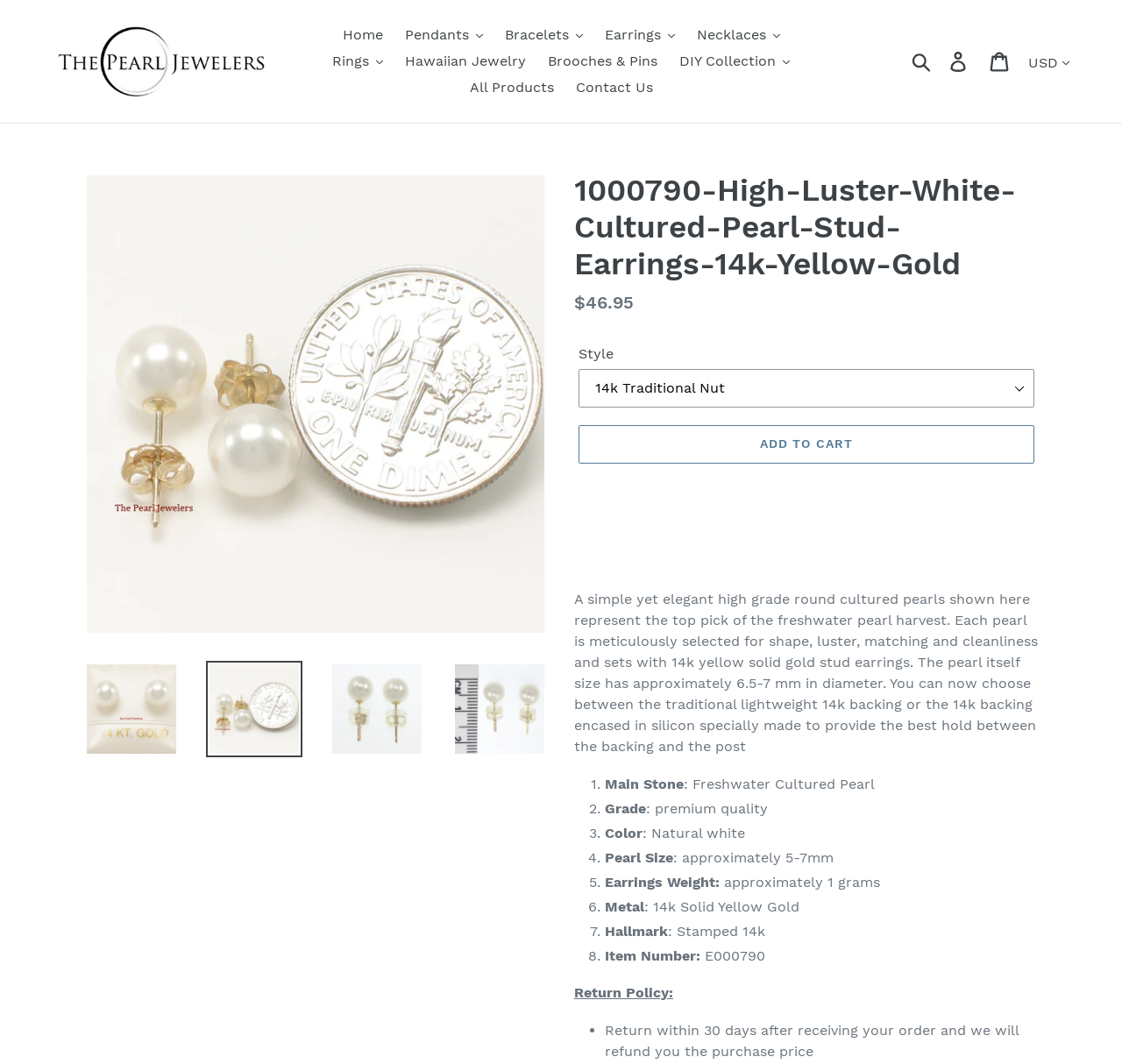Identify the bounding box coordinates of the specific part of the webpage to click to complete this instruction: "Select a currency from the dropdown menu".

[0.91, 0.043, 0.957, 0.075]